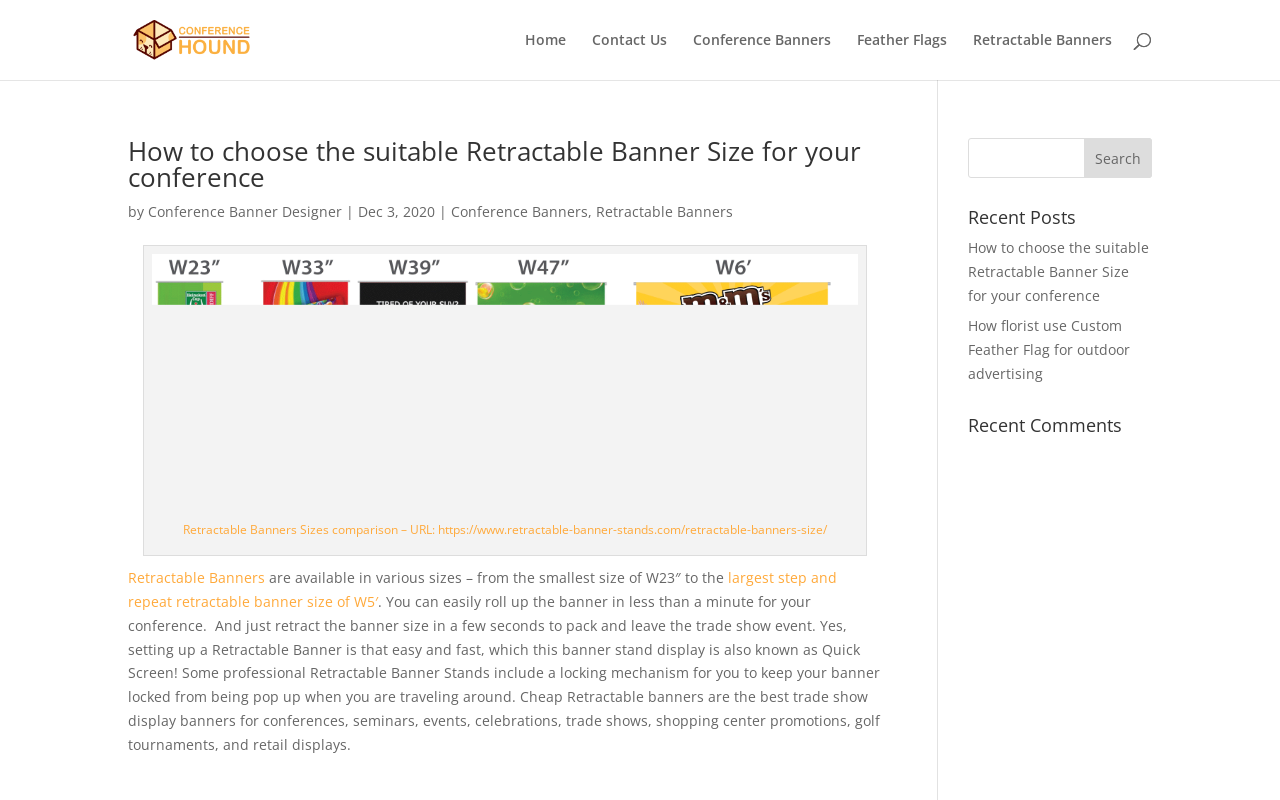Respond to the question below with a concise word or phrase:
What is the smallest size of retractable banner mentioned?

W23″